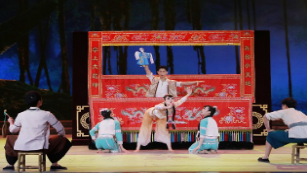Utilize the information from the image to answer the question in detail:
What is the purpose of the event?

The caption states that the event 'celebrates artistic expression and cultural traditions', highlighting the importance of arts in community engagement and showcasing the rich heritage of Chinese theater.